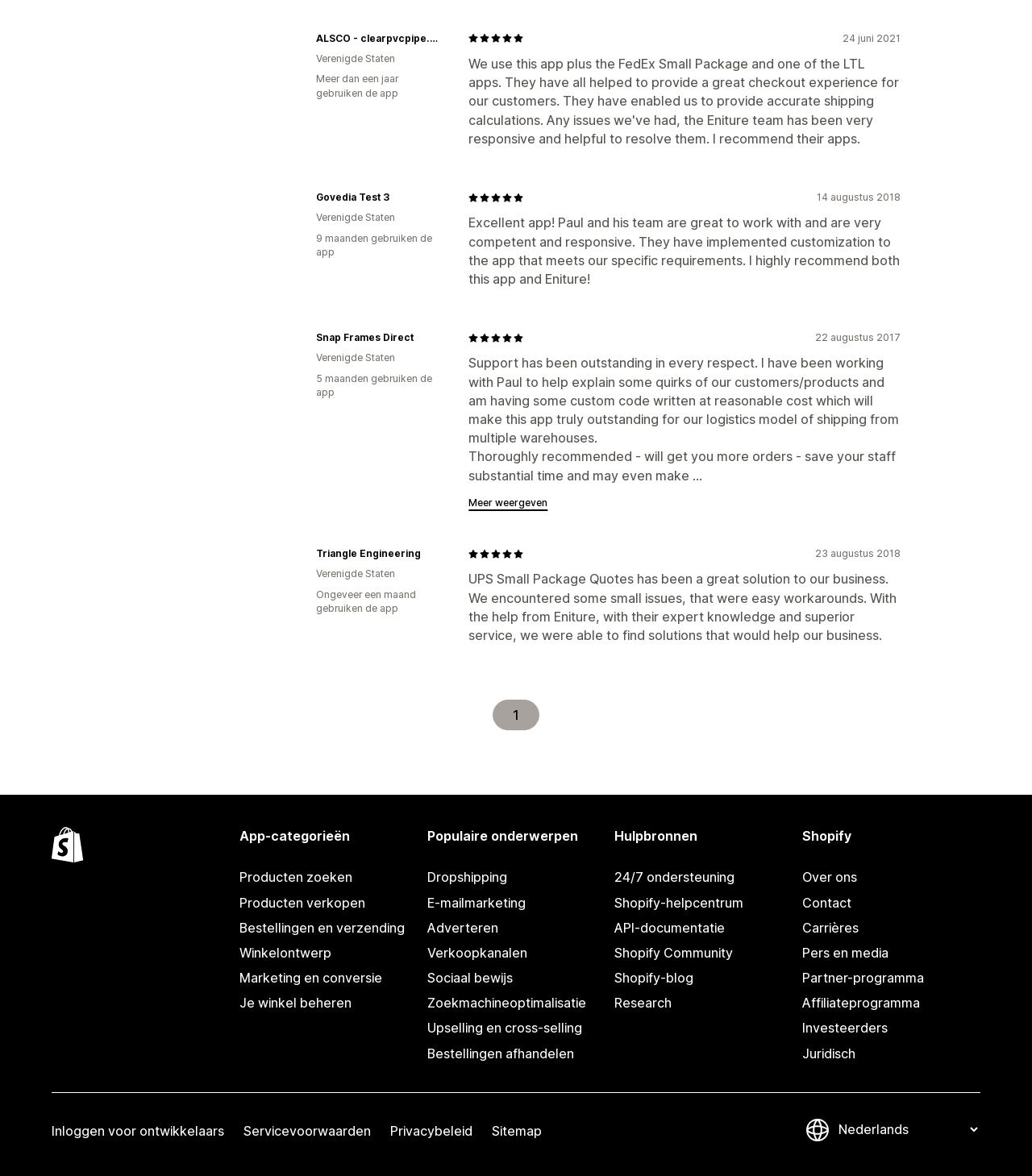Please locate the bounding box coordinates of the region I need to click to follow this instruction: "View the 'App-categorieën' section".

[0.232, 0.703, 0.404, 0.719]